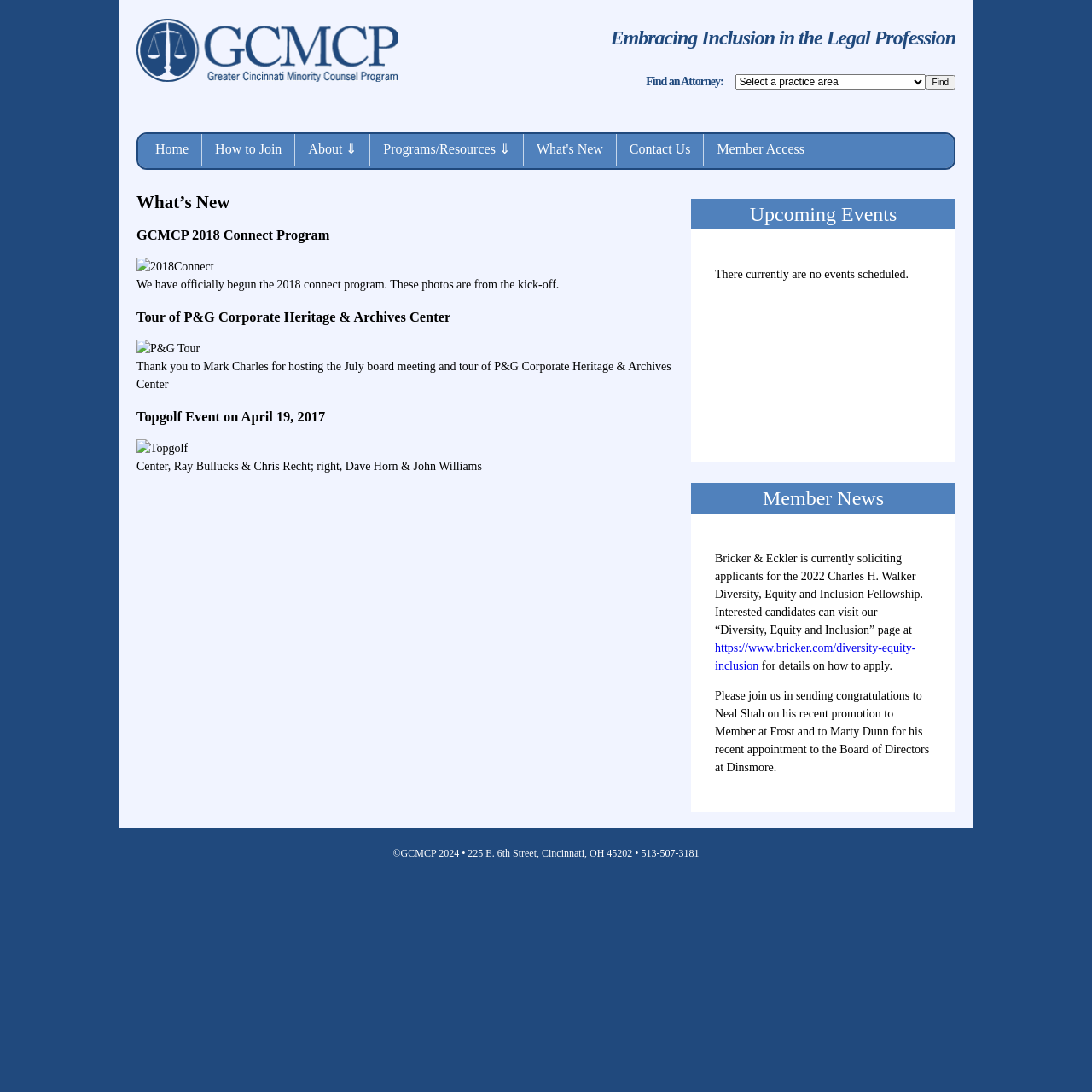Determine the bounding box coordinates of the region that needs to be clicked to achieve the task: "Contact Us".

[0.565, 0.123, 0.645, 0.152]